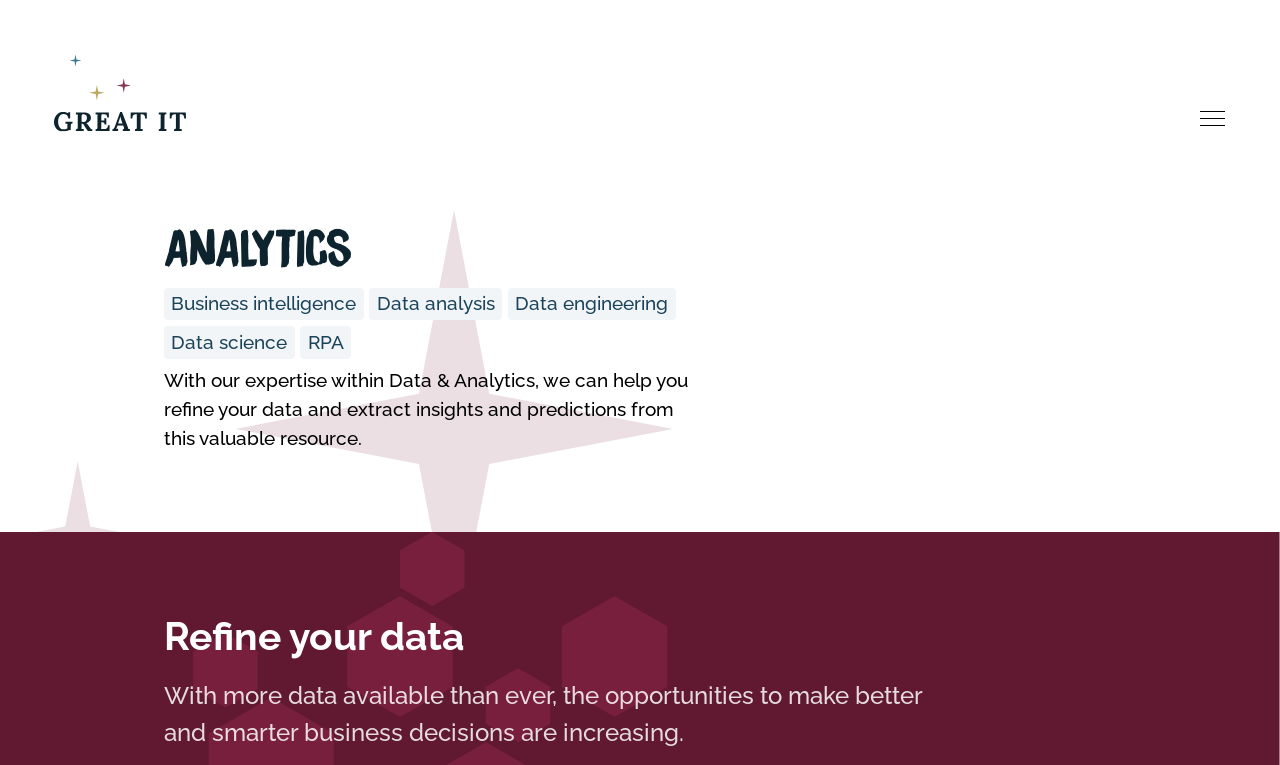Summarize the webpage with a detailed and informative caption.

The webpage is about Analytics and Data services, with a focus on refining data and extracting insights. At the top left, there is a link and an image, likely a logo. On the top right, there is a navigation menu with a search function. Next to the navigation menu, there is a mobile menu button.

Below the top section, there is a prominent heading "ANALYTICS" followed by a list of related services, including Business intelligence, Data analysis, Data engineering, Data science, and RPA. These services are listed in a horizontal row, with Data science and RPA positioned slightly below the others.

Underneath the services list, there is a paragraph of text that explains how the company can help refine data and extract insights. This text is followed by a heading "Refine your data" and another paragraph that discusses the opportunities of making better business decisions with more available data.

There is also a search box on the page, located near the top, which allows users to search within the site. A close button is positioned next to the search box.